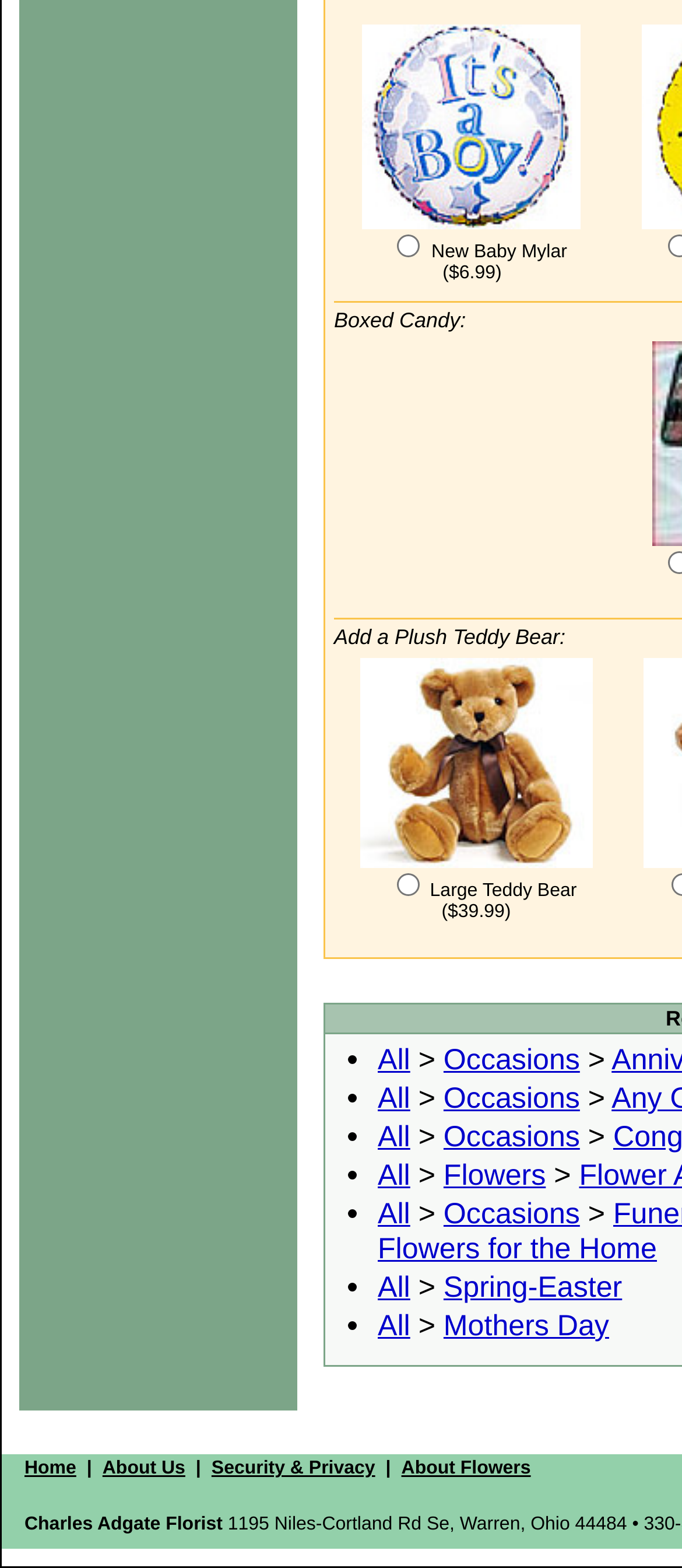How many categories are listed under the links?
Using the visual information, answer the question in a single word or phrase.

5